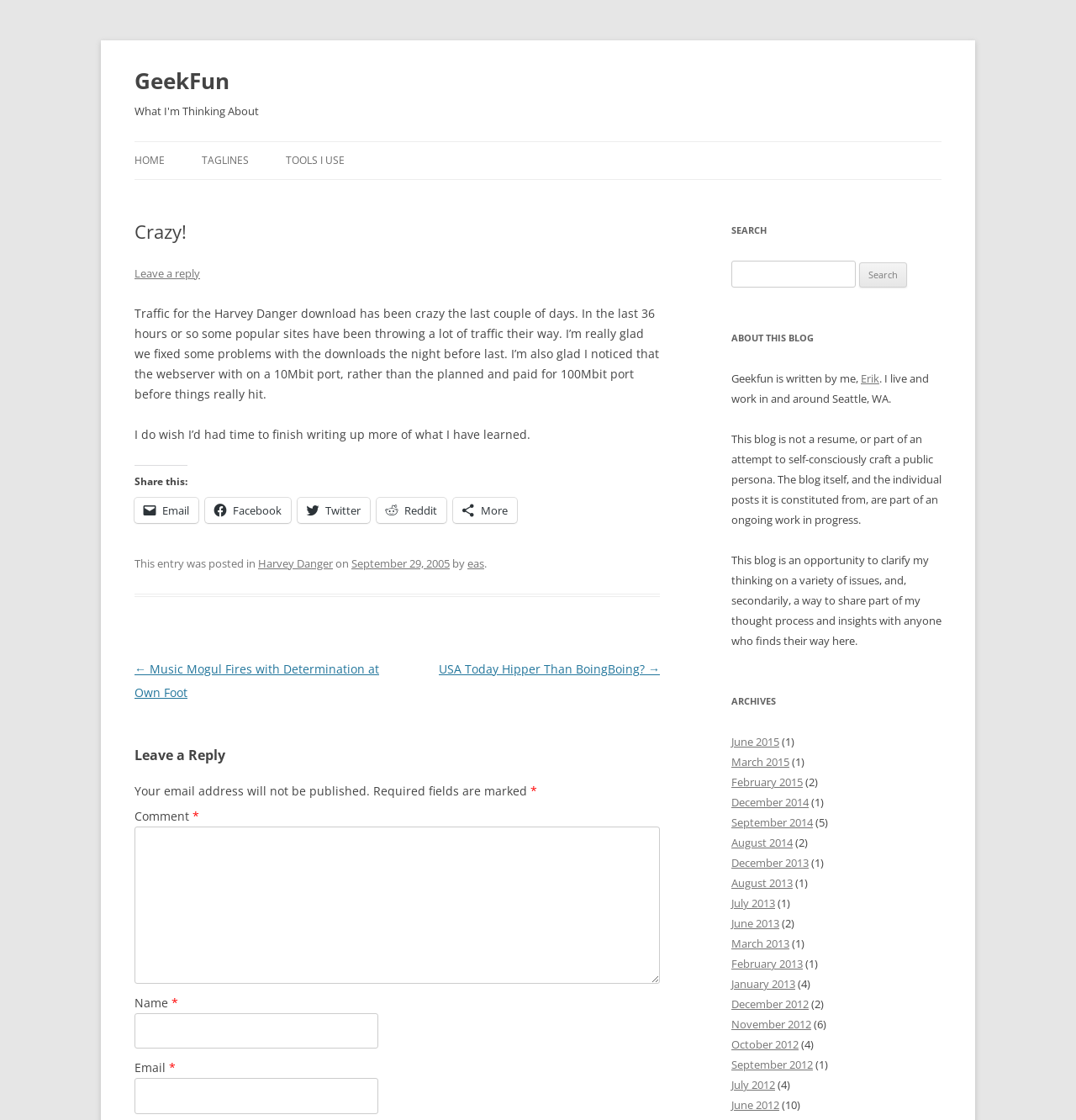Answer the following query with a single word or phrase:
Where does the author of the blog live?

Seattle, WA